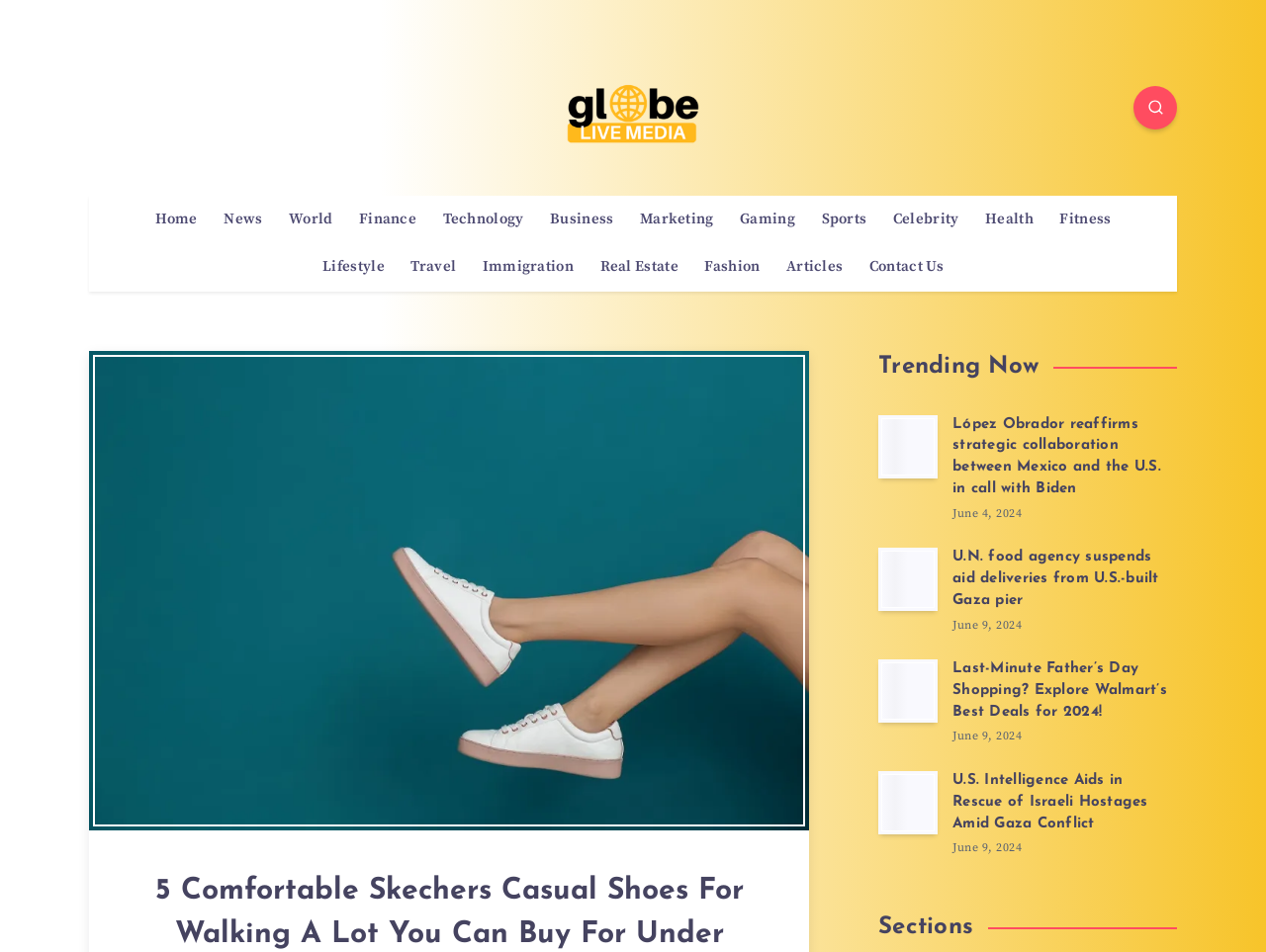Please specify the bounding box coordinates of the region to click in order to perform the following instruction: "Read the article 'López Obrador reaffirms strategic collaboration between Mexico and the U.S. in call with Biden'".

[0.694, 0.435, 0.93, 0.554]